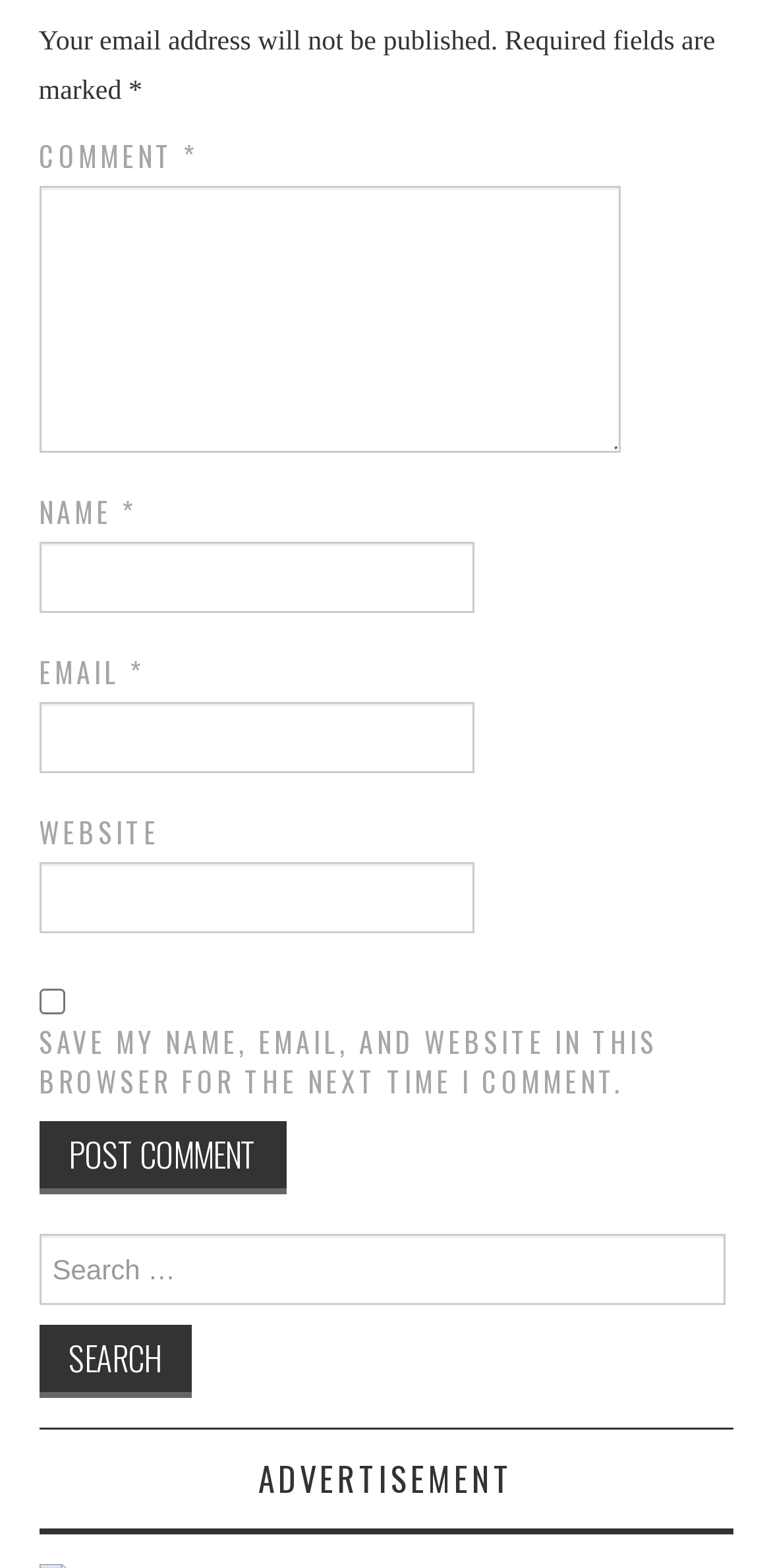Using the provided element description: "parent_node: COMMENT * name="comment"", identify the bounding box coordinates. The coordinates should be four floats between 0 and 1 in the order [left, top, right, bottom].

[0.05, 0.119, 0.806, 0.289]